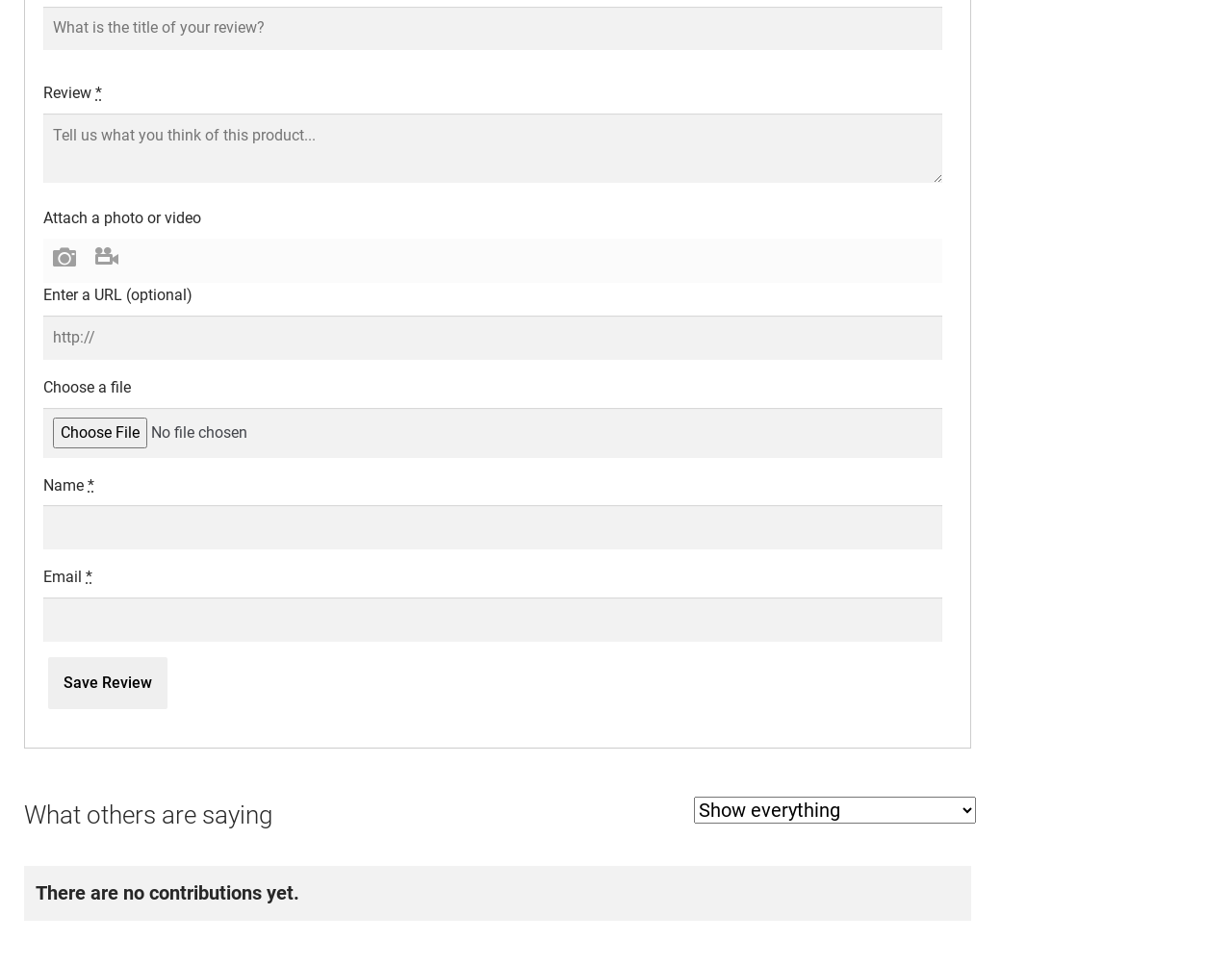Respond with a single word or phrase for the following question: 
What is the purpose of the 'Save Review' button?

To save the review